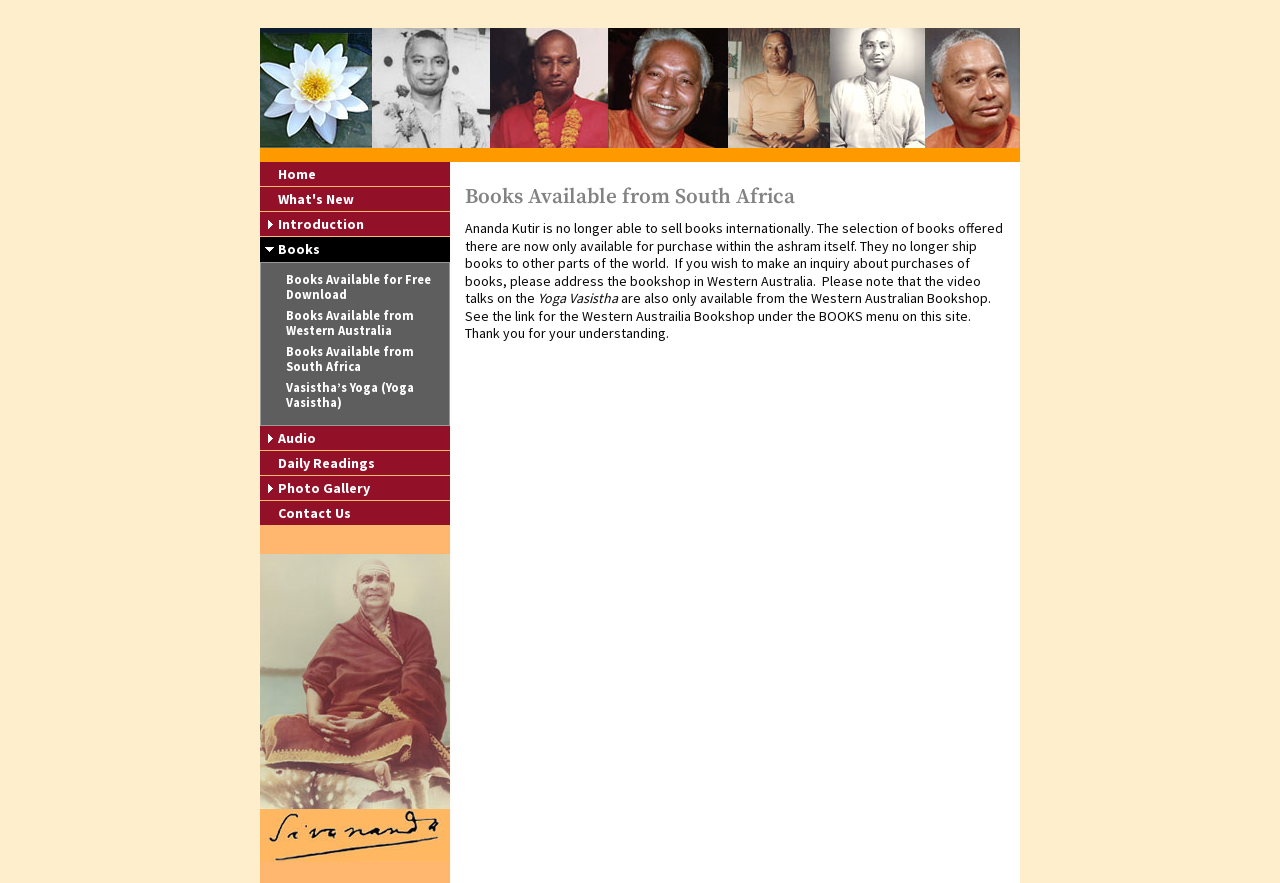Determine the bounding box coordinates of the clickable area required to perform the following instruction: "view daily readings". The coordinates should be represented as four float numbers between 0 and 1: [left, top, right, bottom].

[0.203, 0.511, 0.352, 0.539]